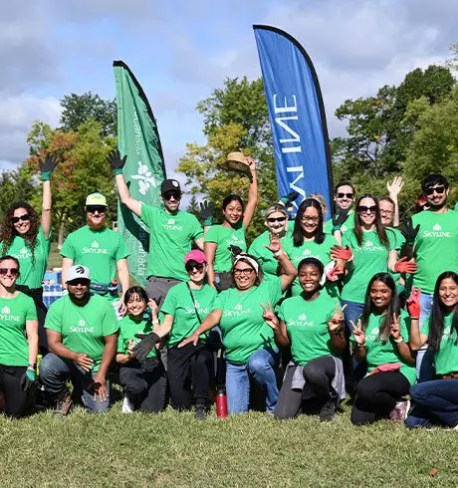Please provide a comprehensive answer to the question below using the information from the image: What is the atmosphere of the outdoor setting?

The image depicts a lively outdoor setting, with the backdrop of green trees and blue skies, which creates a cheerful and energetic atmosphere, further enhanced by the individuals' celebratory gestures, such as raising their hands and flashing peace signs.